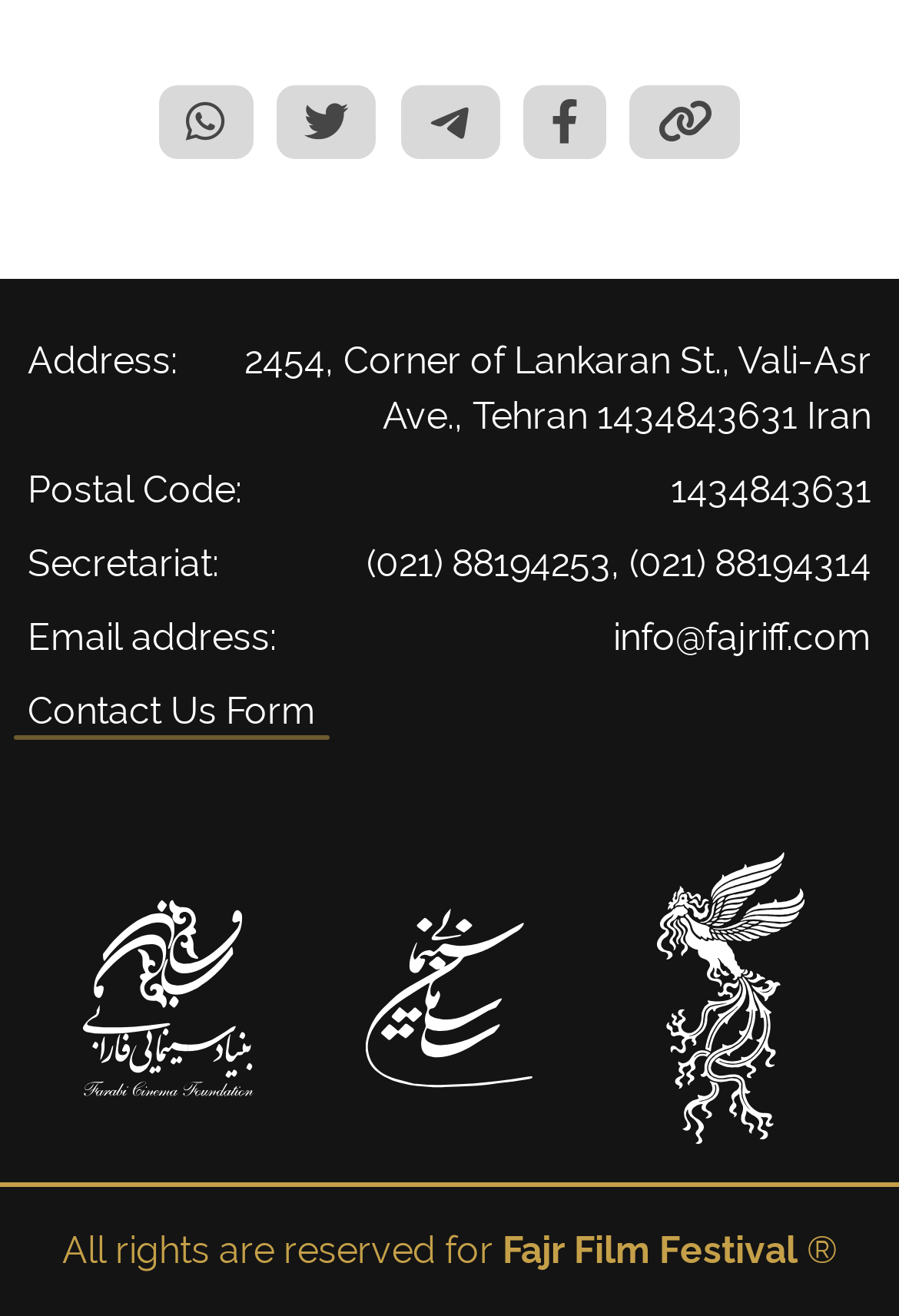What is the copyright holder of the webpage?
From the image, respond using a single word or phrase.

Fajr Film Festival